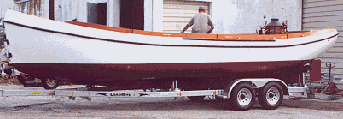Provide a single word or phrase answer to the question: 
What type of setting is in the background?

Industrial